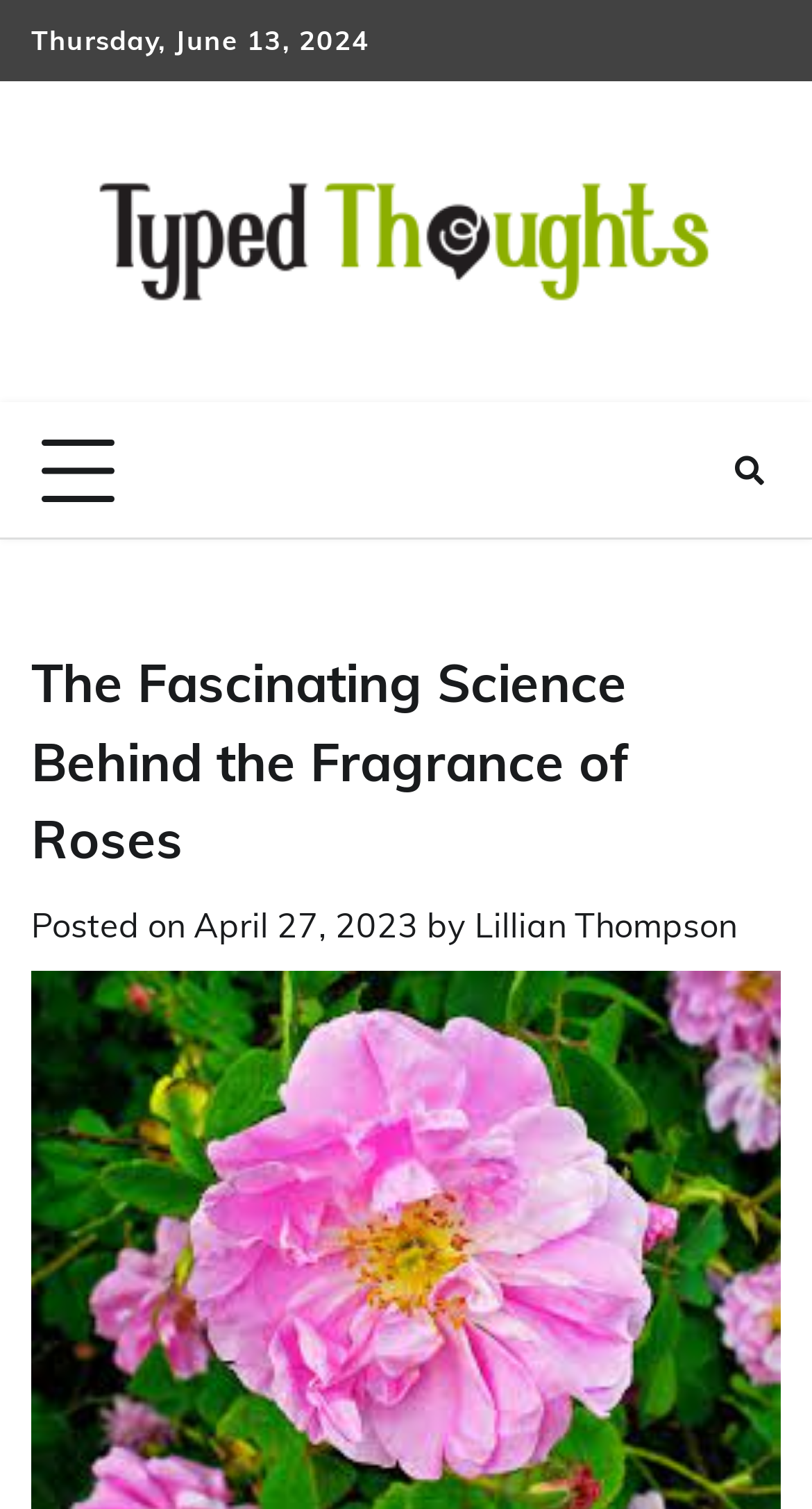For the following element description, predict the bounding box coordinates in the format (top-left x, top-left y, bottom-right x, bottom-right y). All values should be floating point numbers between 0 and 1. Description: Trade & Distribution

None